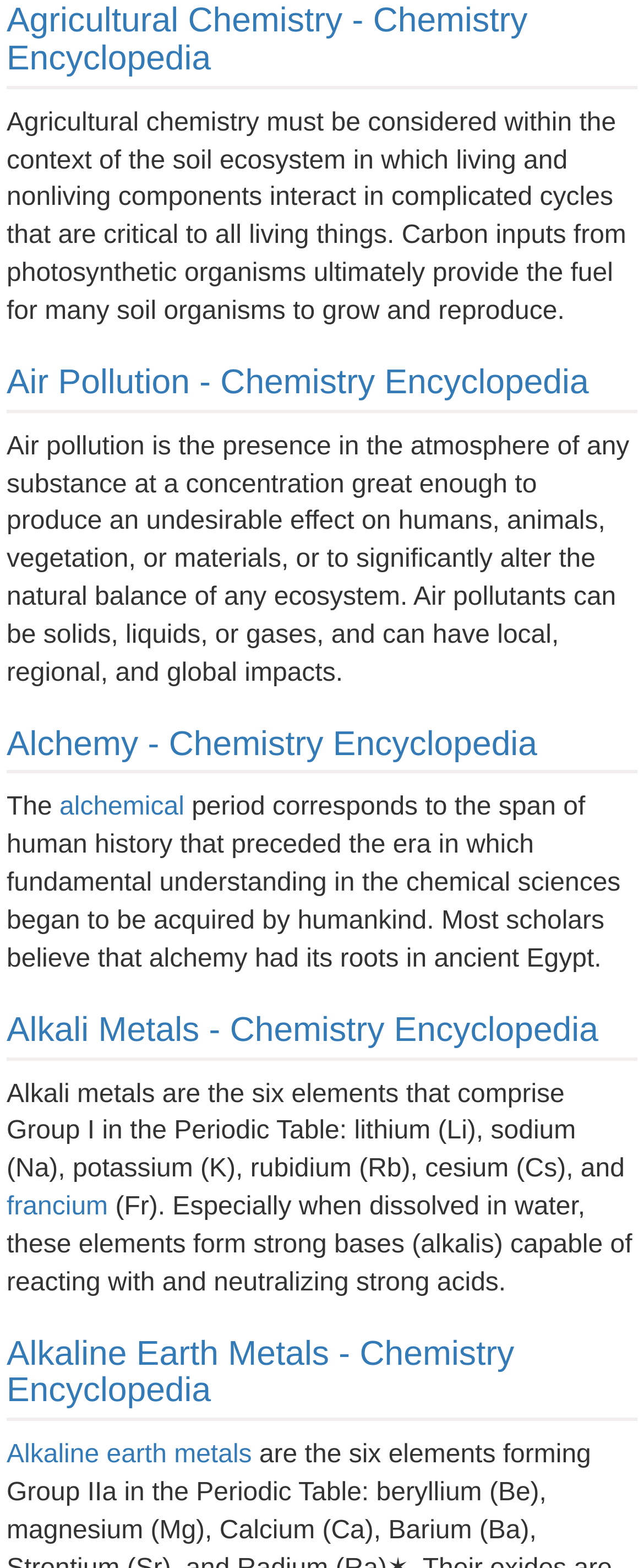Locate the bounding box coordinates of the clickable region to complete the following instruction: "Learn about Alkali Metals."

[0.01, 0.689, 0.97, 0.755]